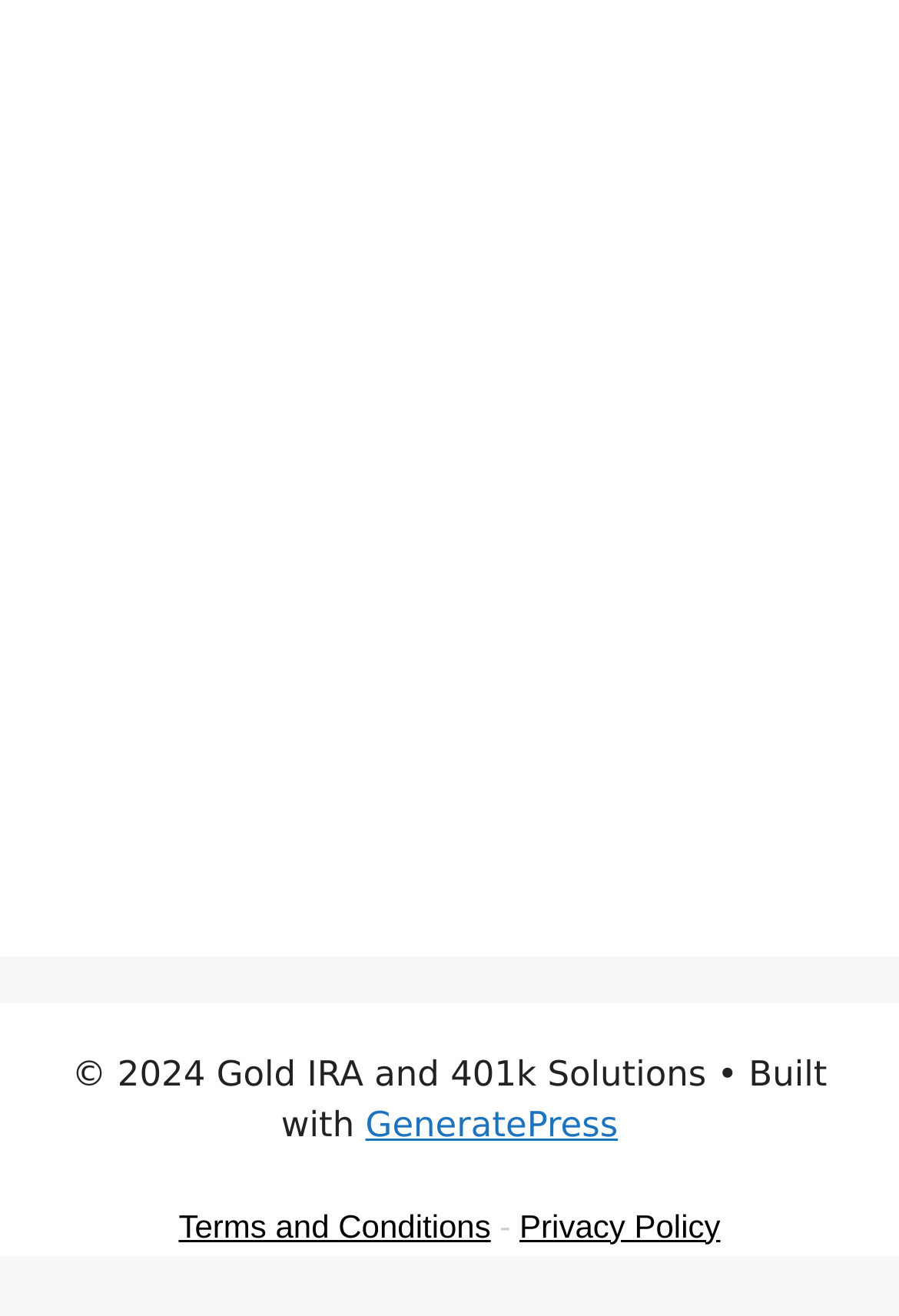What is the ratio of the width of the 'Site' section to the width of the entire webpage?
Please provide a comprehensive answer based on the visual information in the image.

The 'Site' section has a bounding box with coordinates [0.0, 0.761, 1.0, 0.91], which means it spans the entire width of the webpage, so the ratio is 1.